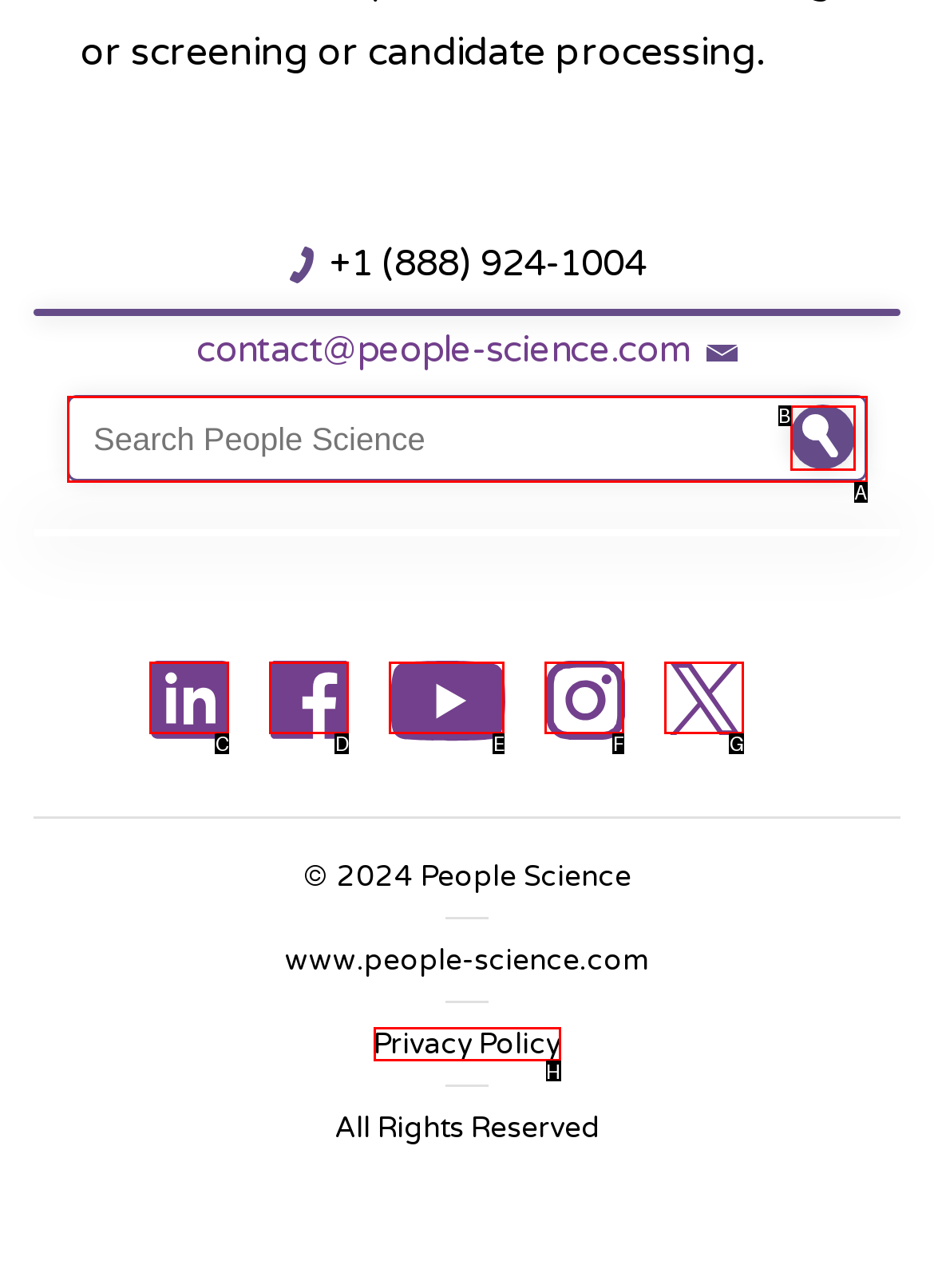Determine which HTML element should be clicked to carry out the following task: View Privacy Policy Respond with the letter of the appropriate option.

H